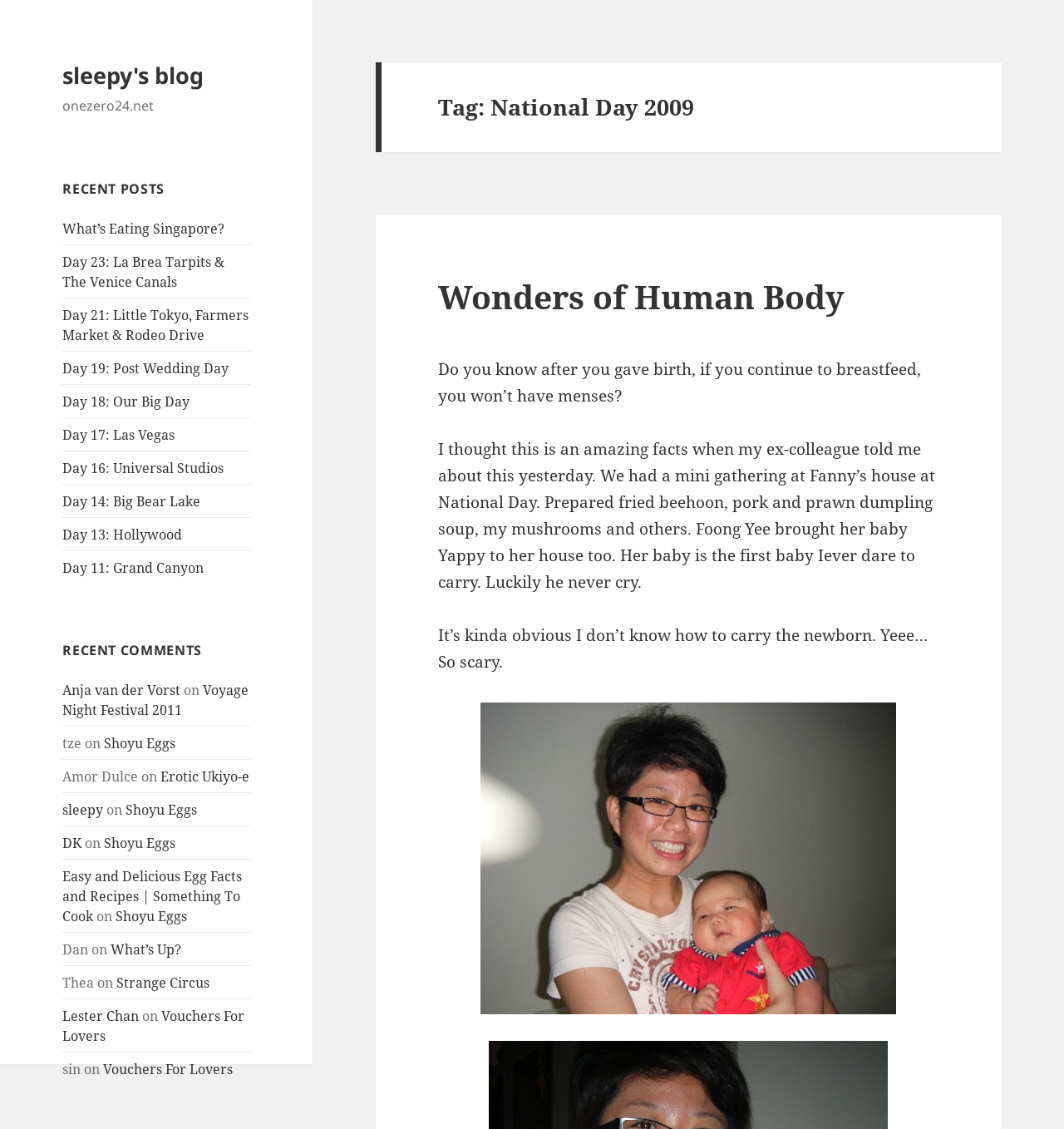Identify the bounding box for the described UI element: "parent_node: Name: name="name"".

None